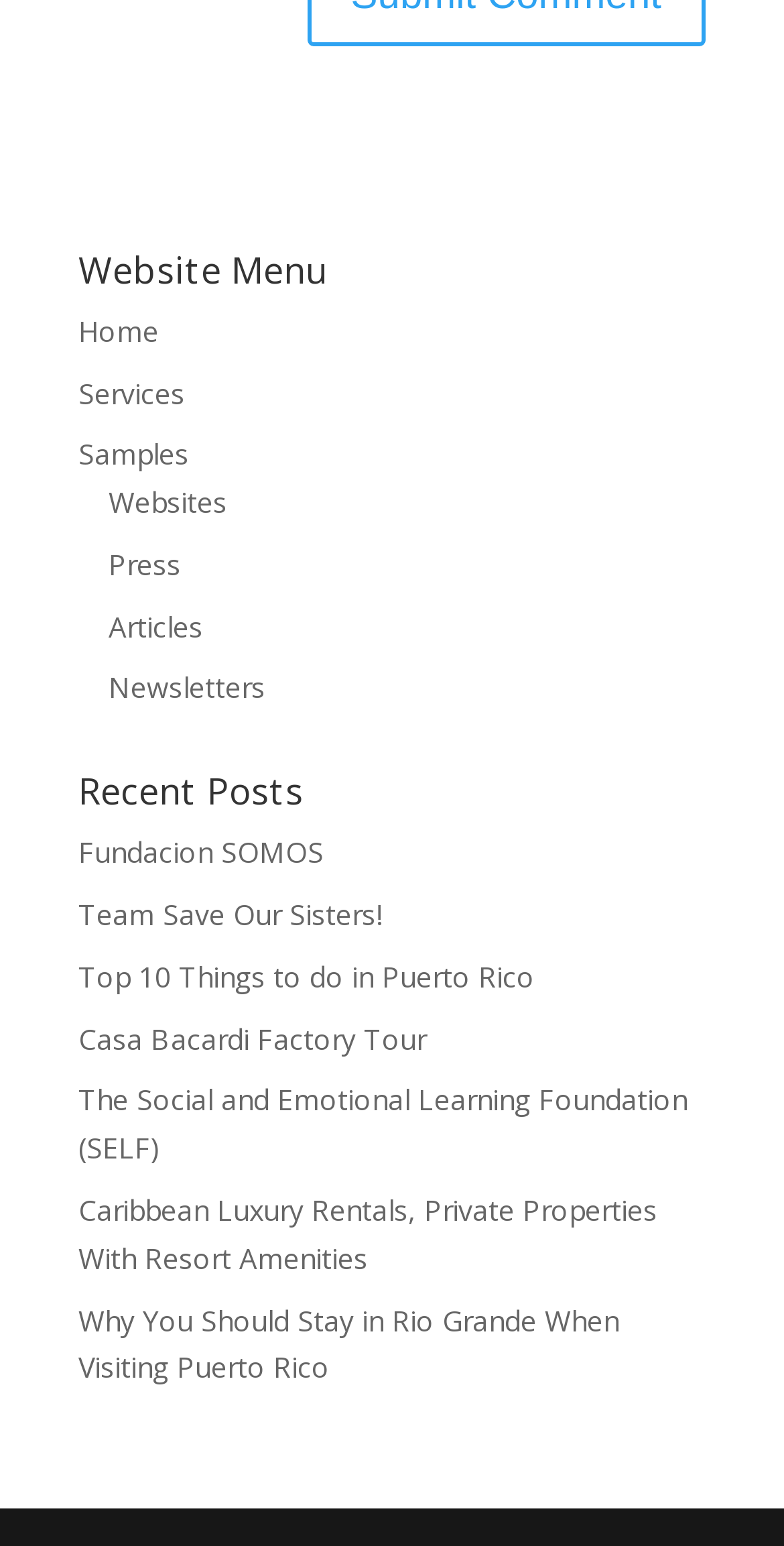Kindly determine the bounding box coordinates of the area that needs to be clicked to fulfill this instruction: "go to home page".

[0.1, 0.201, 0.203, 0.226]